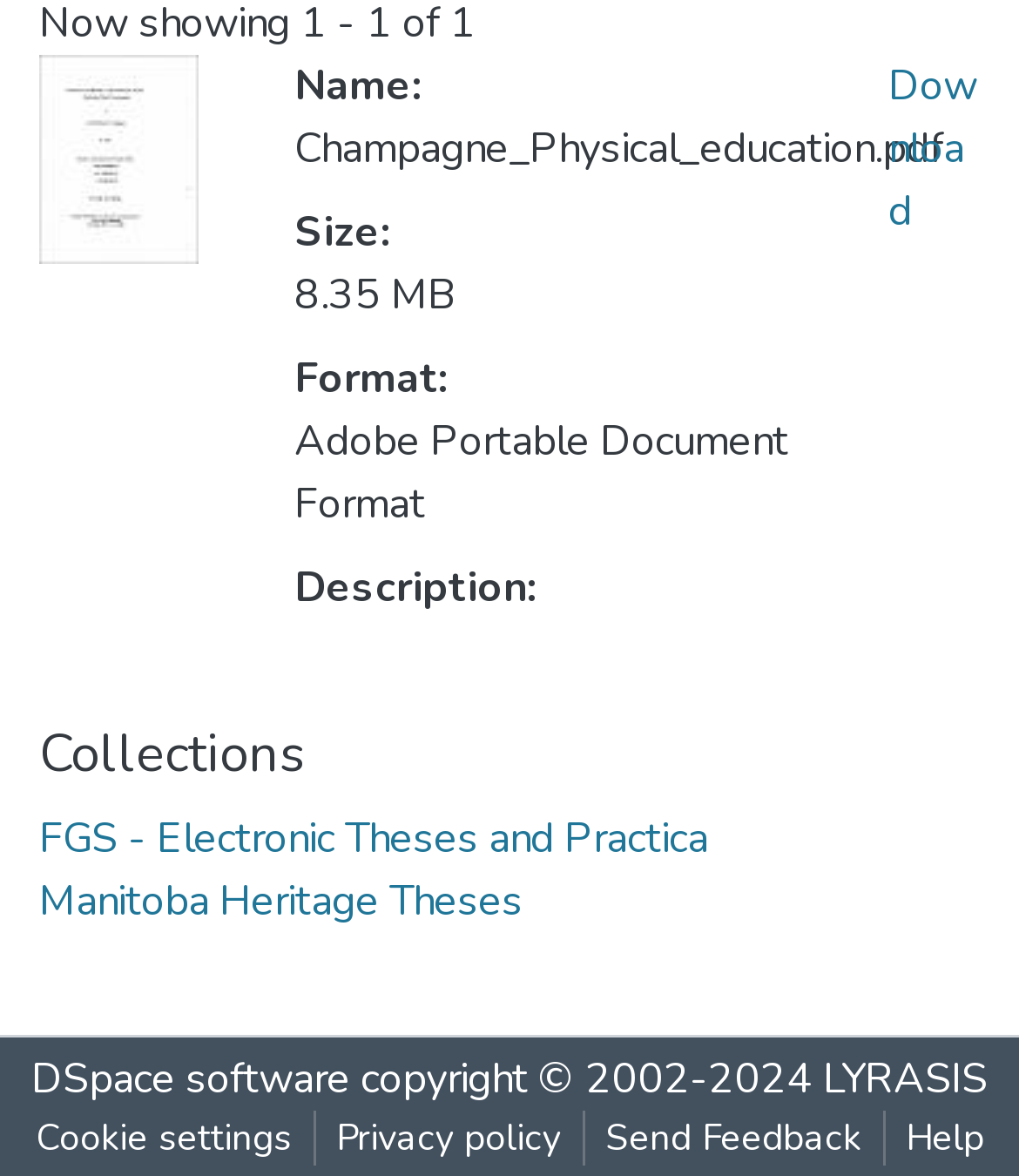Please identify the bounding box coordinates of the region to click in order to complete the given instruction: "View the Collections page". The coordinates should be four float numbers between 0 and 1, i.e., [left, top, right, bottom].

[0.038, 0.615, 0.962, 0.668]